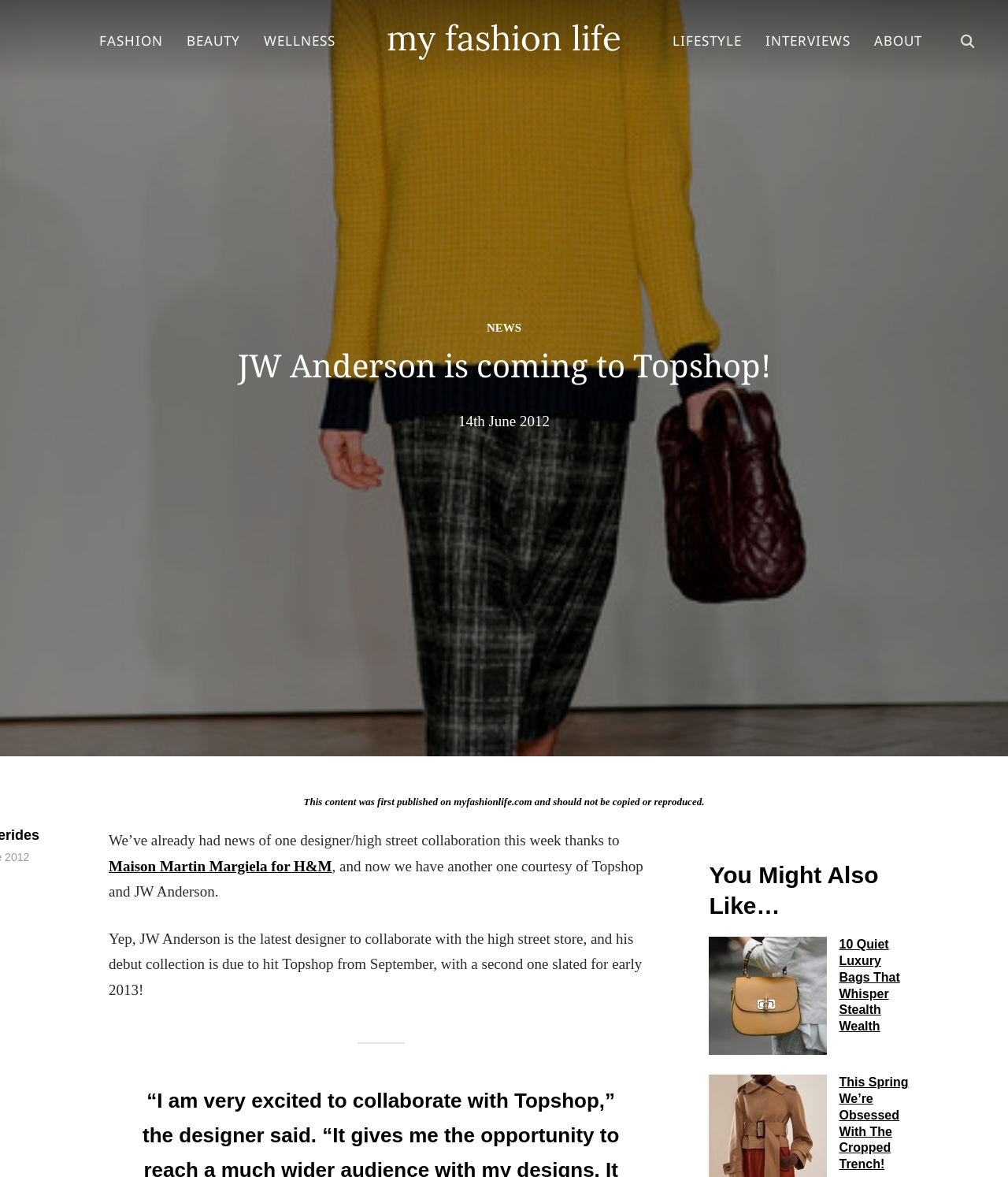Locate the bounding box of the UI element described in the following text: "Maison Martin Margiela for H&M".

[0.108, 0.729, 0.329, 0.743]